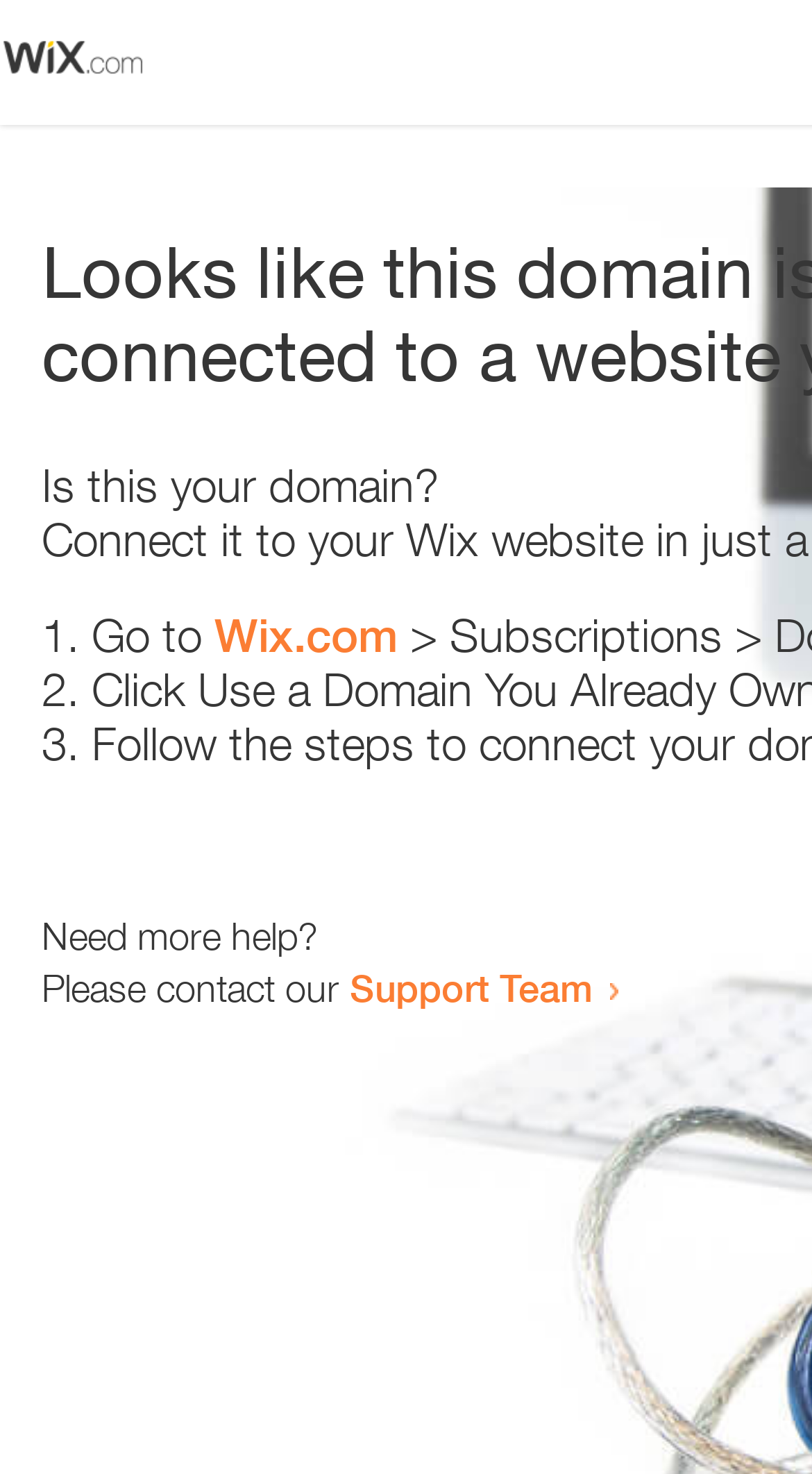Please give a one-word or short phrase response to the following question: 
What is the domain mentioned in the webpage?

Wix.com